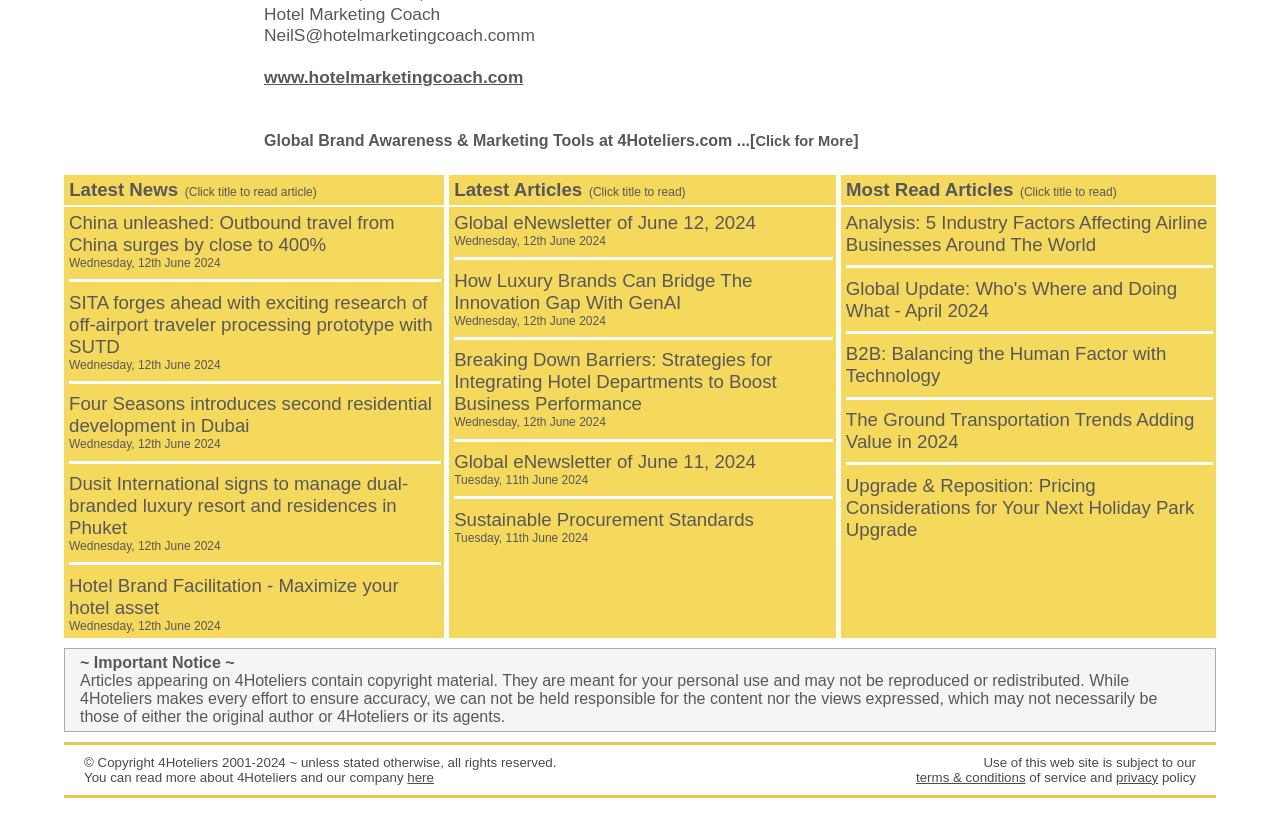Determine the bounding box coordinates of the region that needs to be clicked to achieve the task: "Click on the link 'www.hotelmarketingcoach.com'".

[0.206, 0.081, 0.409, 0.105]